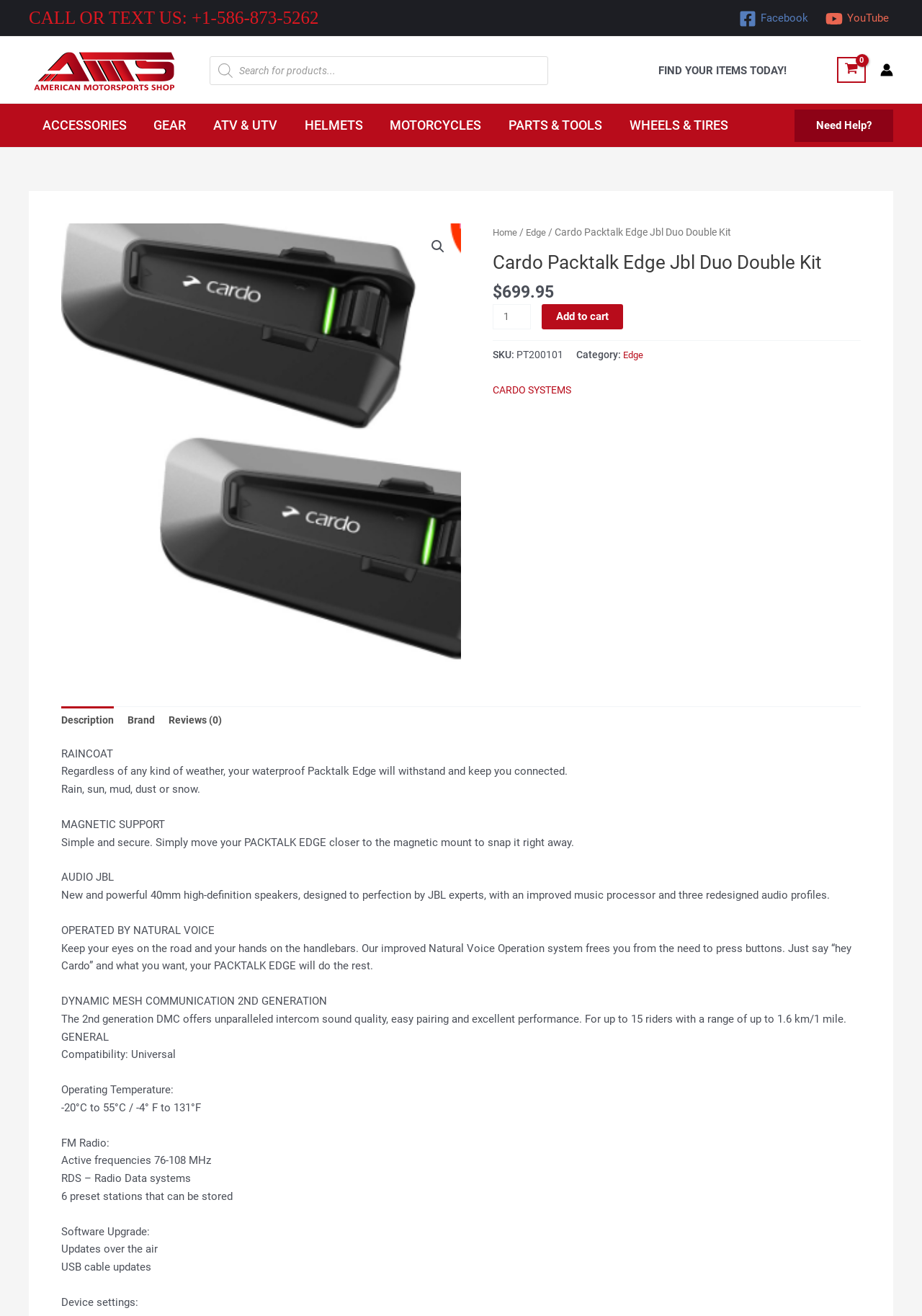Create an elaborate caption that covers all aspects of the webpage.

This webpage is an e-commerce product page for the Cardo Packtalk Edge Jbl Duo Double Kit. At the top, there is a header section with a phone number and social media links to Facebook and YouTube. Below that, there is a search bar and a navigation menu with links to various categories such as Accessories, Gear, and Motorcycles.

On the left side of the page, there is a product image, and below it, there is a product description section with a heading, price, and product details such as SKU and category. The product description is divided into several sections, including Raincoat, Magnetic Support, Audio JBL, Operated by Natural Voice, Dynamic Mesh Communication 2nd Generation, and General.

Each section provides detailed information about the product's features, such as its waterproof design, magnetic mount, high-definition speakers, voice operation system, and mesh communication capabilities. There are also specifications listed, including compatibility, operating temperature, FM radio frequencies, and software upgrade options.

On the right side of the page, there is an "Add to cart" button and a quantity selector. Above the product description, there is a breadcrumb navigation menu showing the product's category and subcategory.

At the bottom of the page, there are tabs for Description, Brand, and Reviews, which provide additional information about the product.